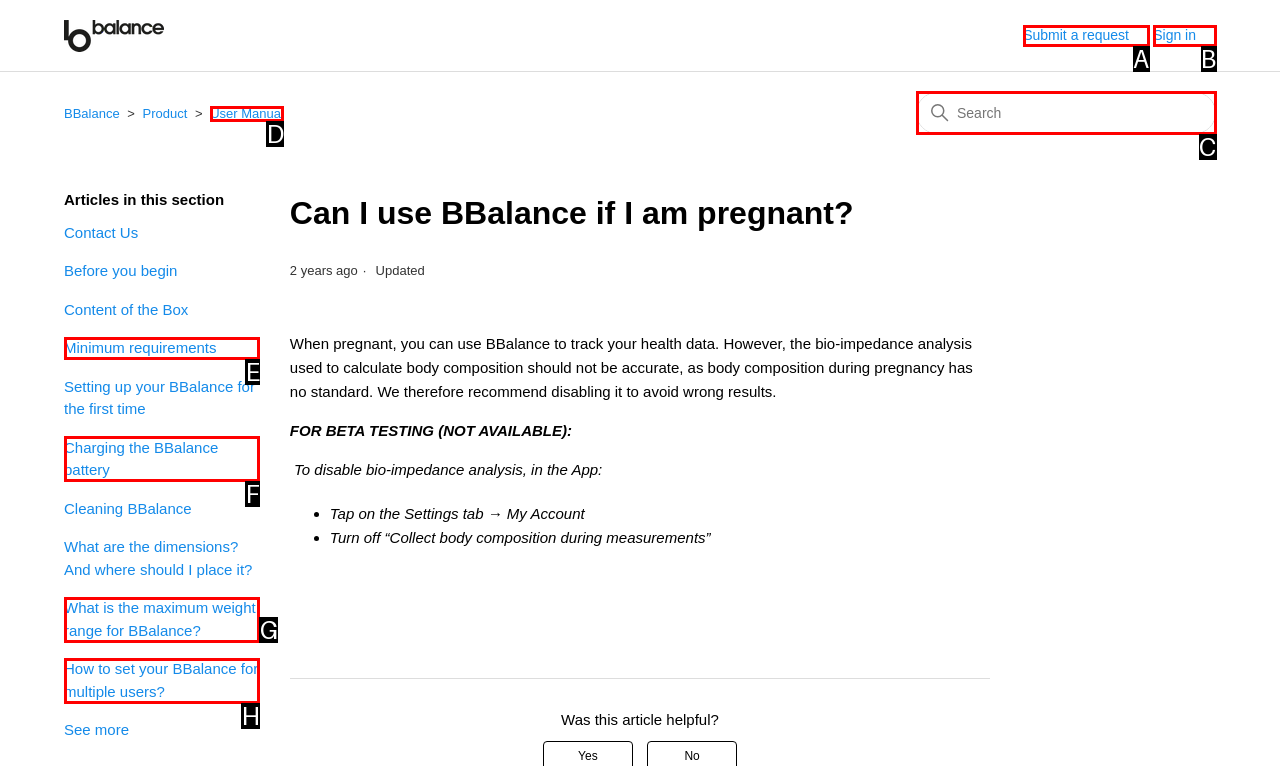Tell me which one HTML element I should click to complete the following instruction: Search for something
Answer with the option's letter from the given choices directly.

C